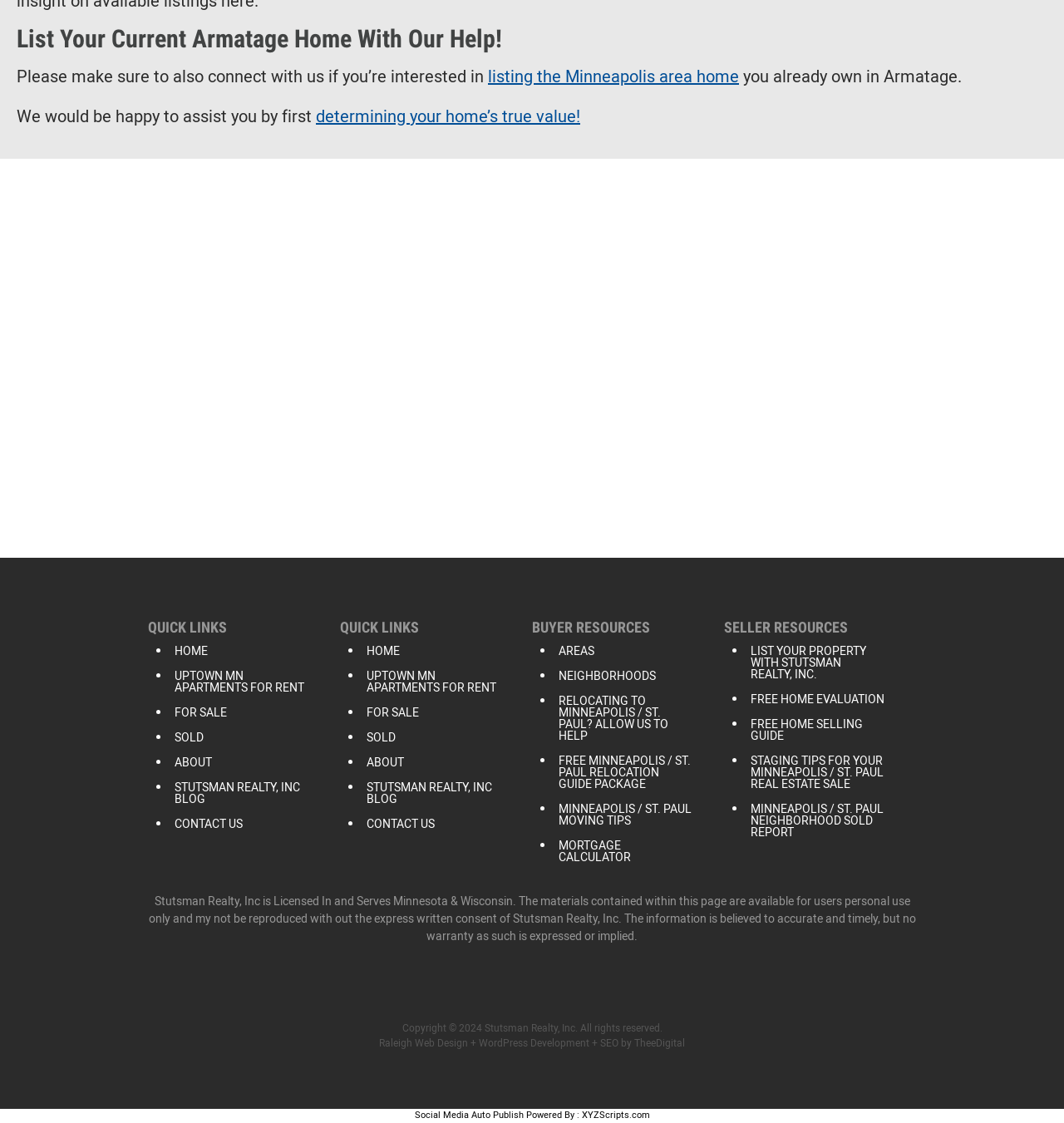What is the copyright year?
Refer to the image and provide a one-word or short phrase answer.

2024